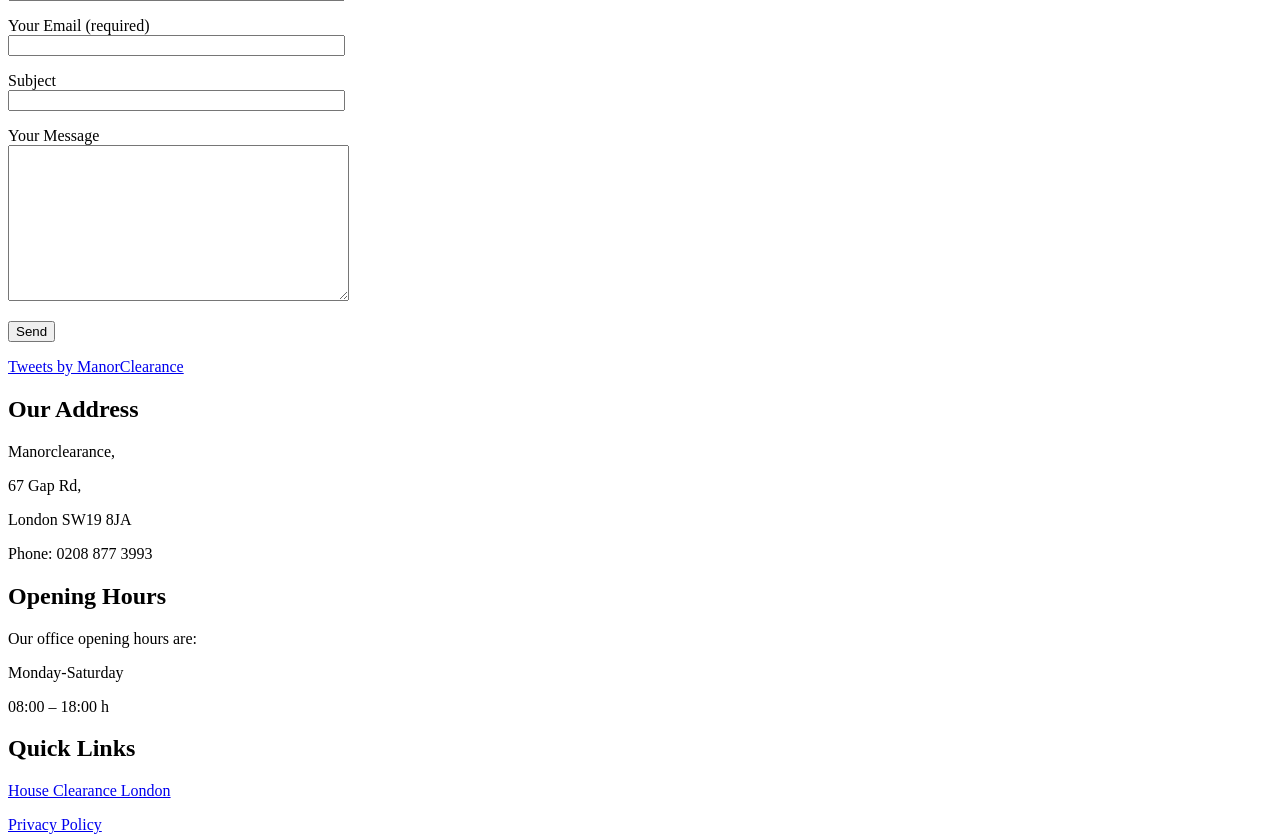Find the bounding box coordinates for the HTML element described in this sentence: "House Clearance London". Provide the coordinates as four float numbers between 0 and 1, in the format [left, top, right, bottom].

[0.006, 0.934, 0.133, 0.954]